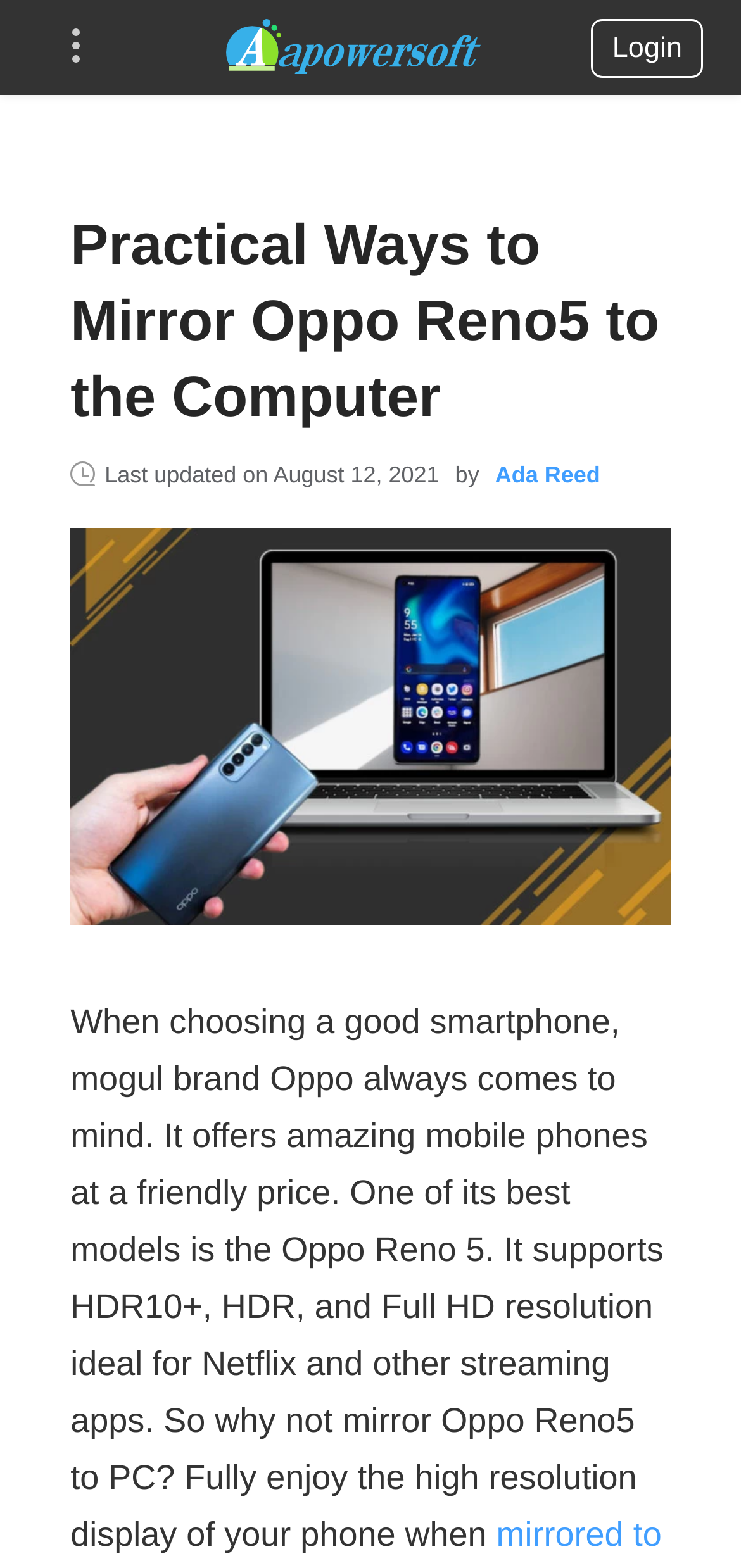Answer in one word or a short phrase: 
What is the logo of the website?

Apowersoft Logo